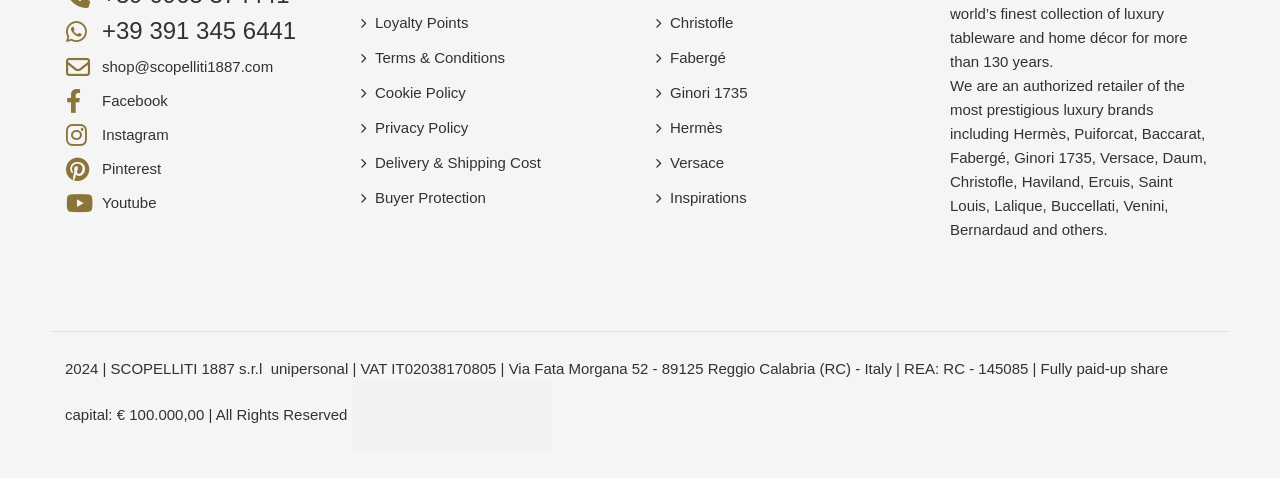Please determine the bounding box coordinates of the section I need to click to accomplish this instruction: "Click on WhatsApp".

[0.052, 0.039, 0.068, 0.096]